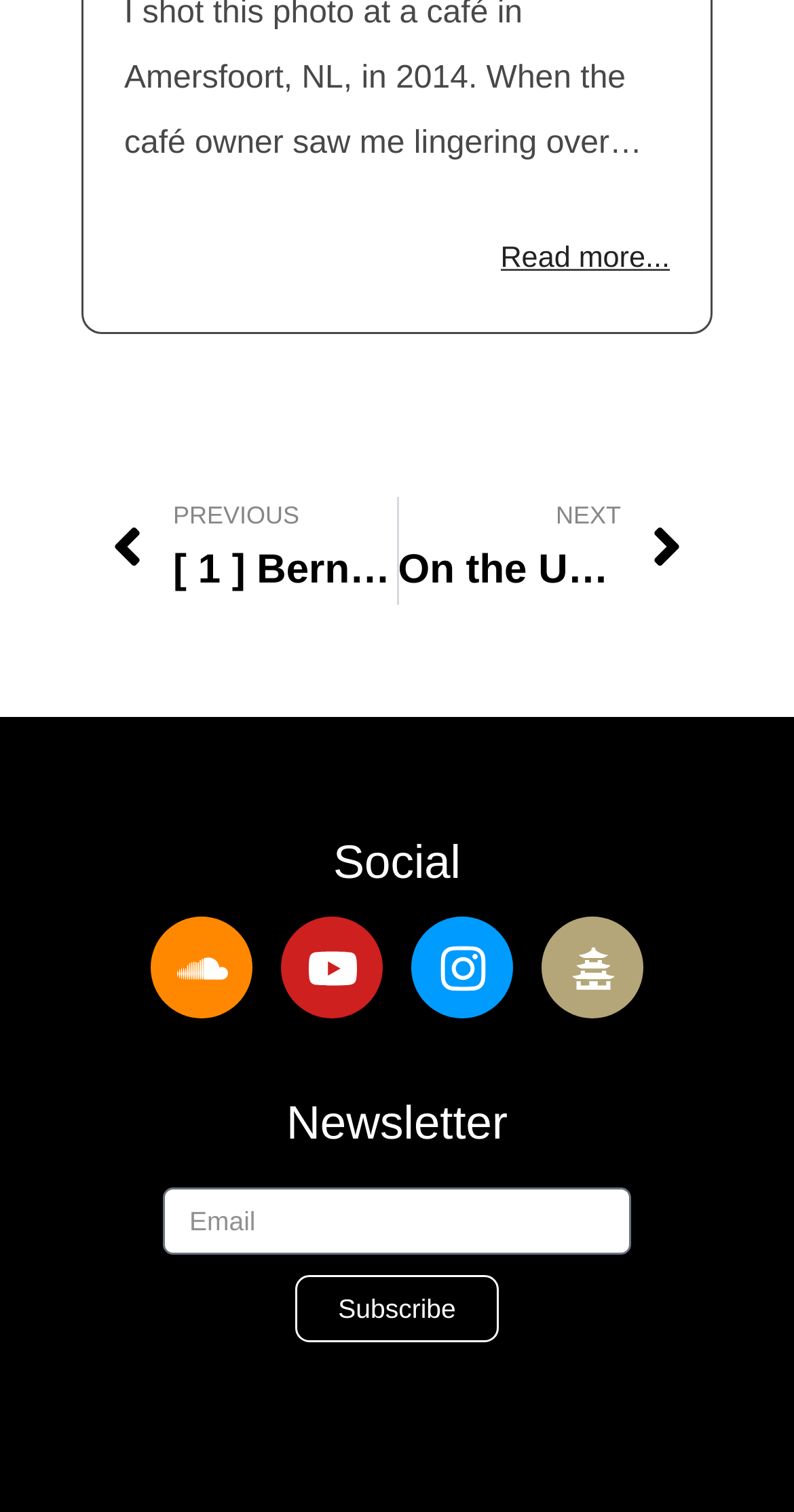How many social media platforms are linked on this webpage?
Kindly offer a detailed explanation using the data available in the image.

There are four links with corresponding images, namely 'Soundcloud', 'Youtube', 'Instagram', and an unnamed platform, which suggests that this webpage is connected to four social media platforms.